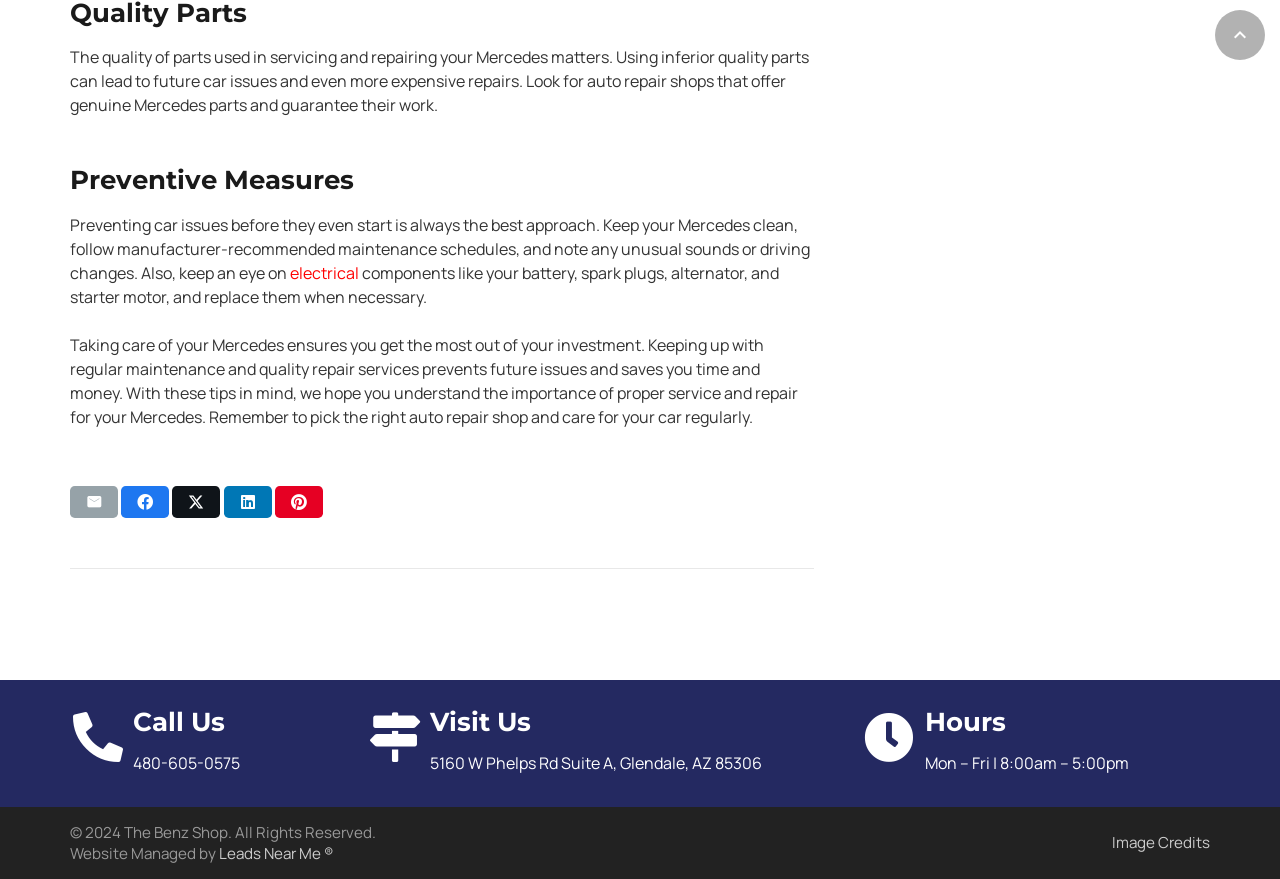Locate the bounding box coordinates of the clickable region necessary to complete the following instruction: "Click 'Tweet this'". Provide the coordinates in the format of four float numbers between 0 and 1, i.e., [left, top, right, bottom].

[0.135, 0.553, 0.172, 0.589]